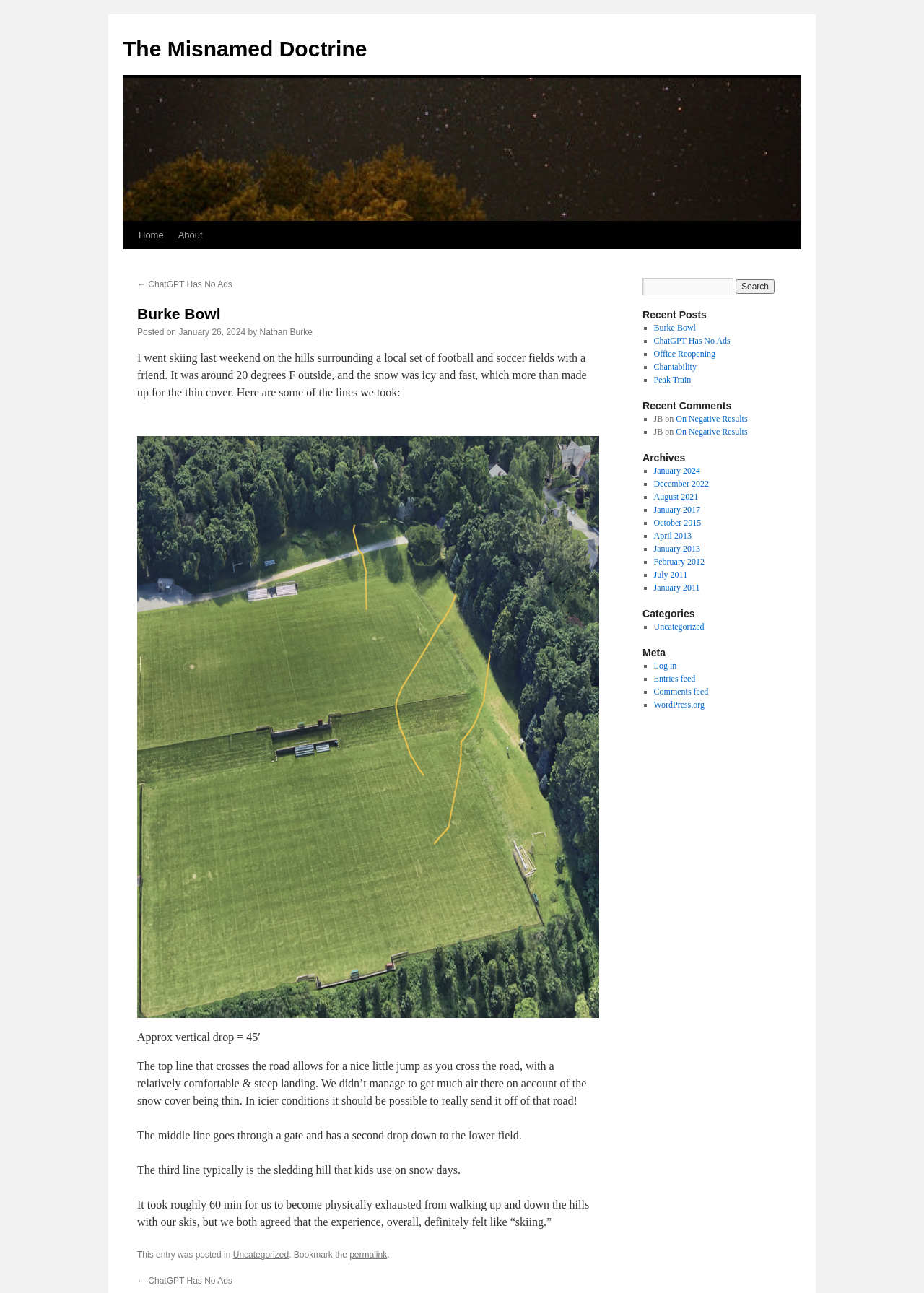What is the category of the blog post?
Please give a well-detailed answer to the question.

The category of the blog post can be found at the end of the post, which mentions that it was posted in the 'Uncategorized' category.